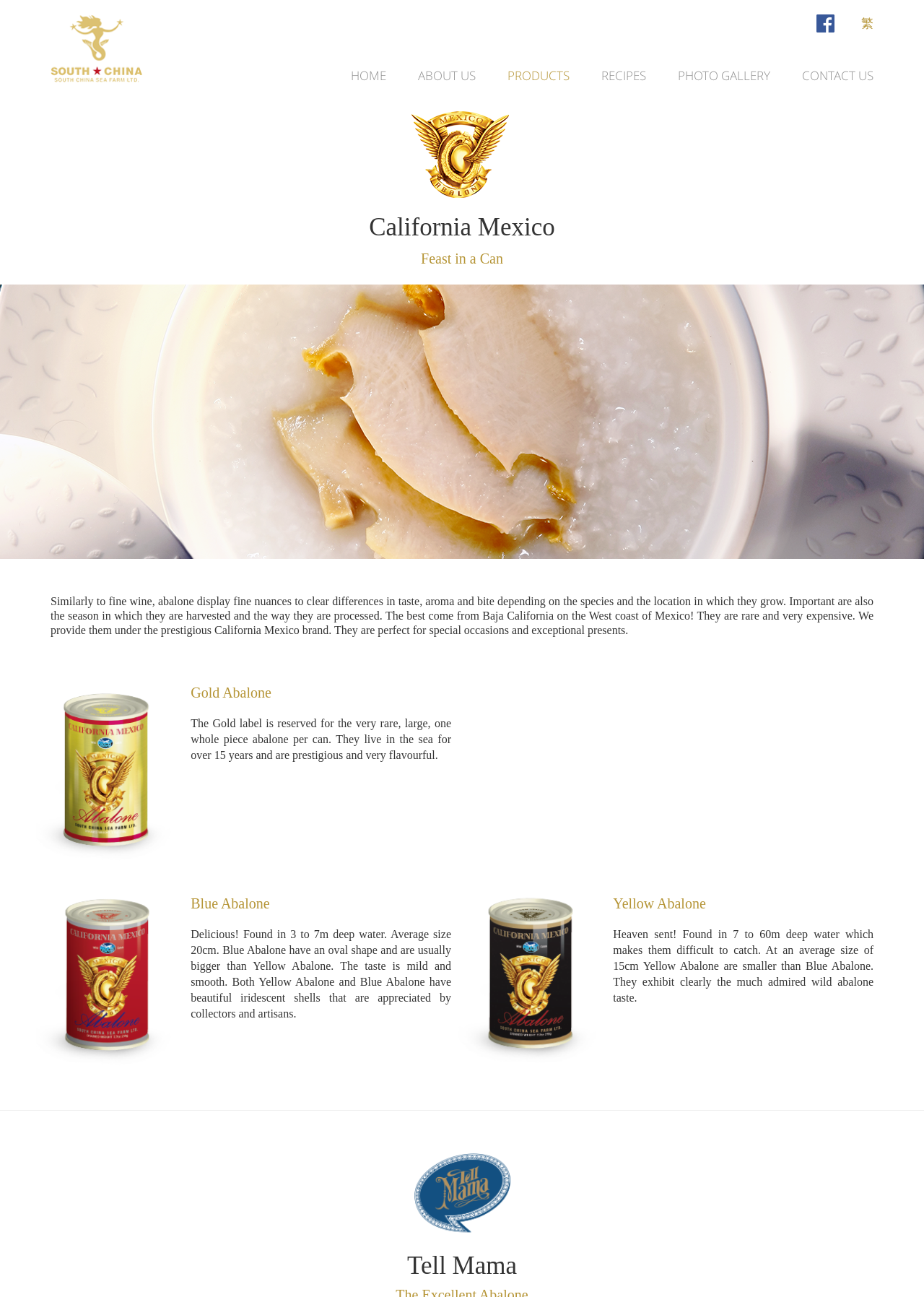Identify the bounding box coordinates of the region that should be clicked to execute the following instruction: "Click the HOME link".

[0.38, 0.053, 0.418, 0.064]